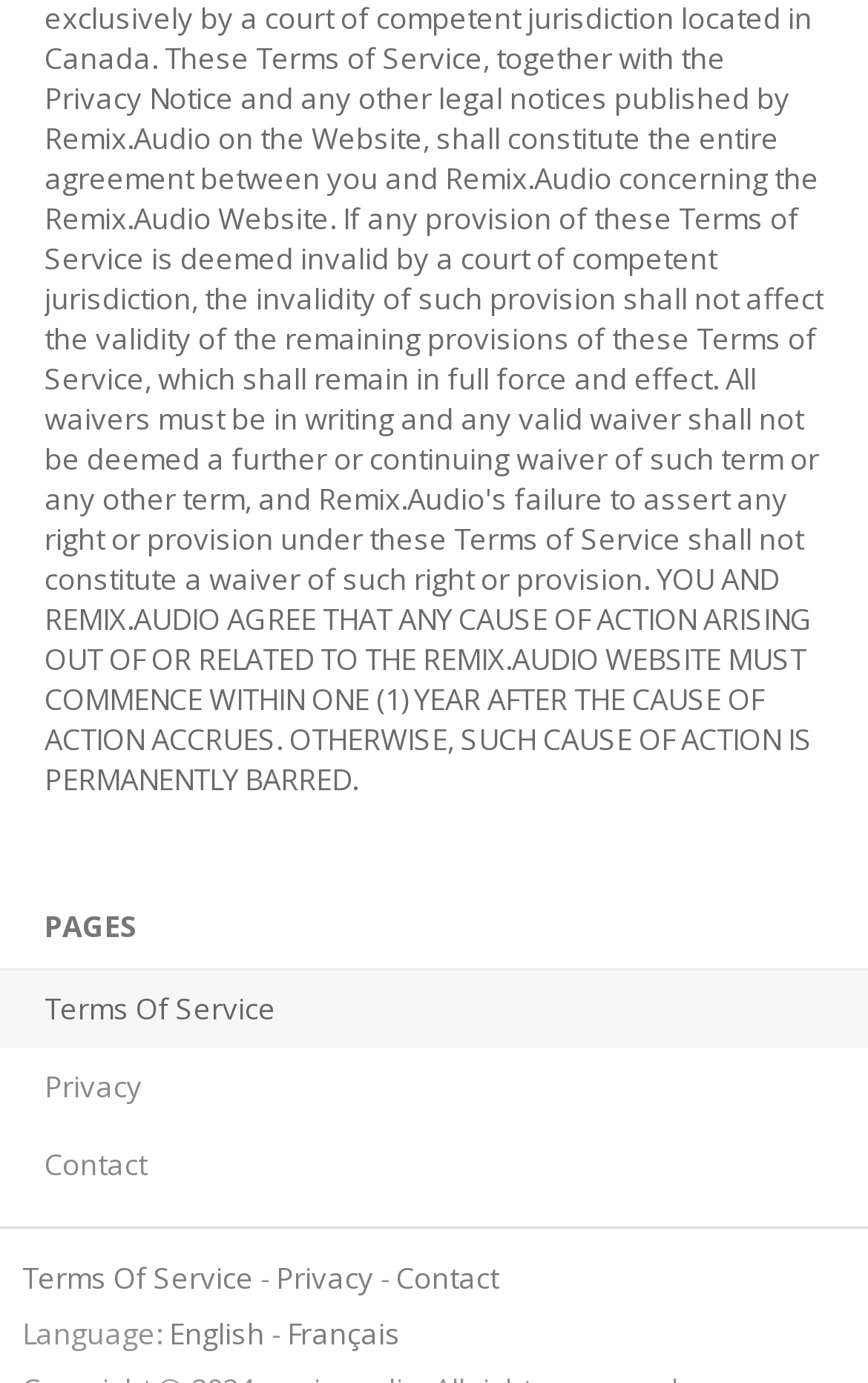Given the element description: "Terms Of Service", predict the bounding box coordinates of the UI element it refers to, using four float numbers between 0 and 1, i.e., [left, top, right, bottom].

[0.026, 0.91, 0.292, 0.939]